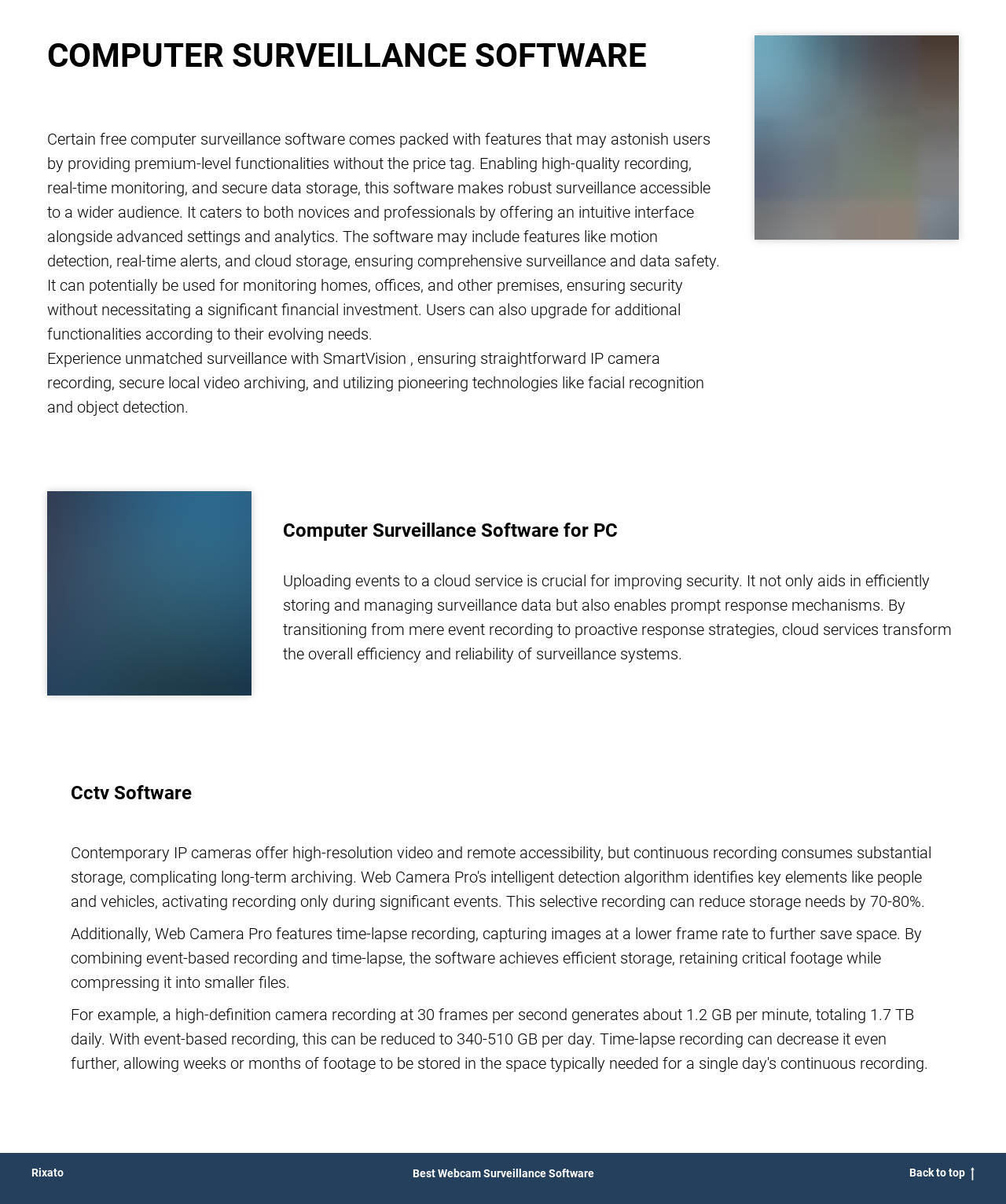What is the main topic of this webpage?
Based on the image content, provide your answer in one word or a short phrase.

Computer Surveillance Software